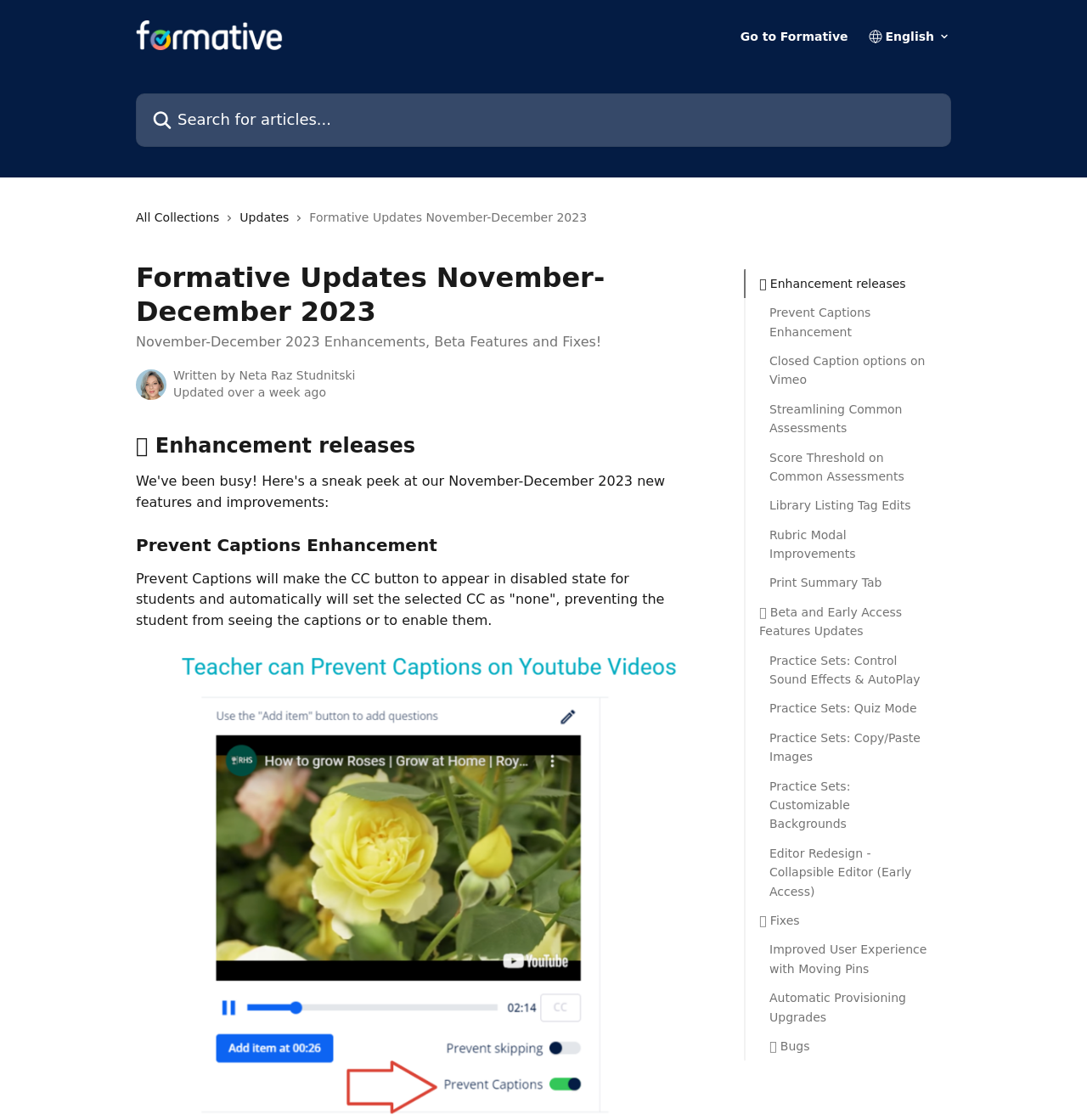How many links are there in the header section?
Please respond to the question with a detailed and thorough explanation.

I counted the links in the header section, which are 'Formative Help Center', 'Go to Formative', a combobox, and a search textbox. There are 4 links in total.